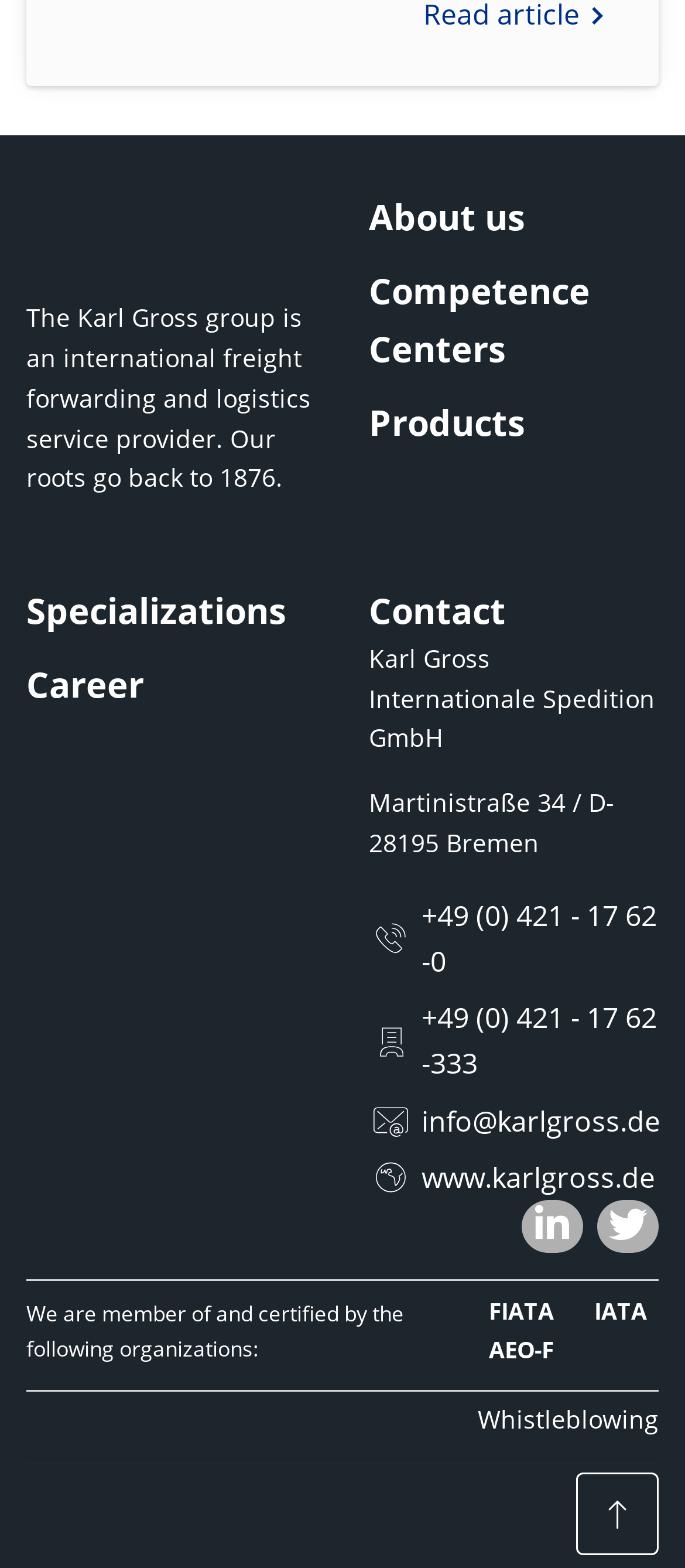Given the following UI element description: "Vincent Chu", find the bounding box coordinates in the webpage screenshot.

None